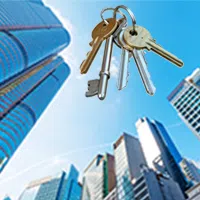What is the color of the sky in the image?
Examine the image and give a concise answer in one word or a short phrase.

Blue